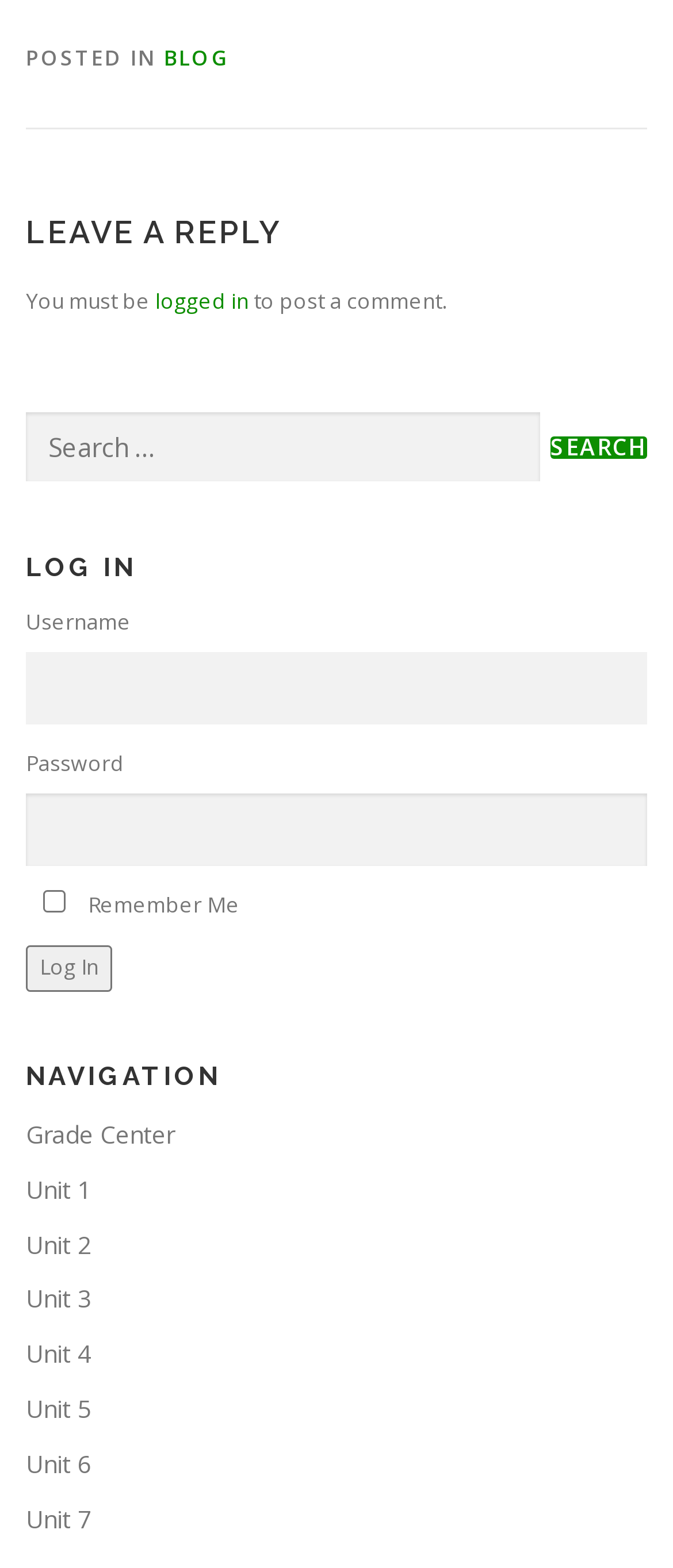What is the function of the 'Search' button?
Provide a fully detailed and comprehensive answer to the question.

The 'Search' button is located next to the search box, which contains the text 'Search for:', indicating that the button is used to initiate a search based on the input in the search box.